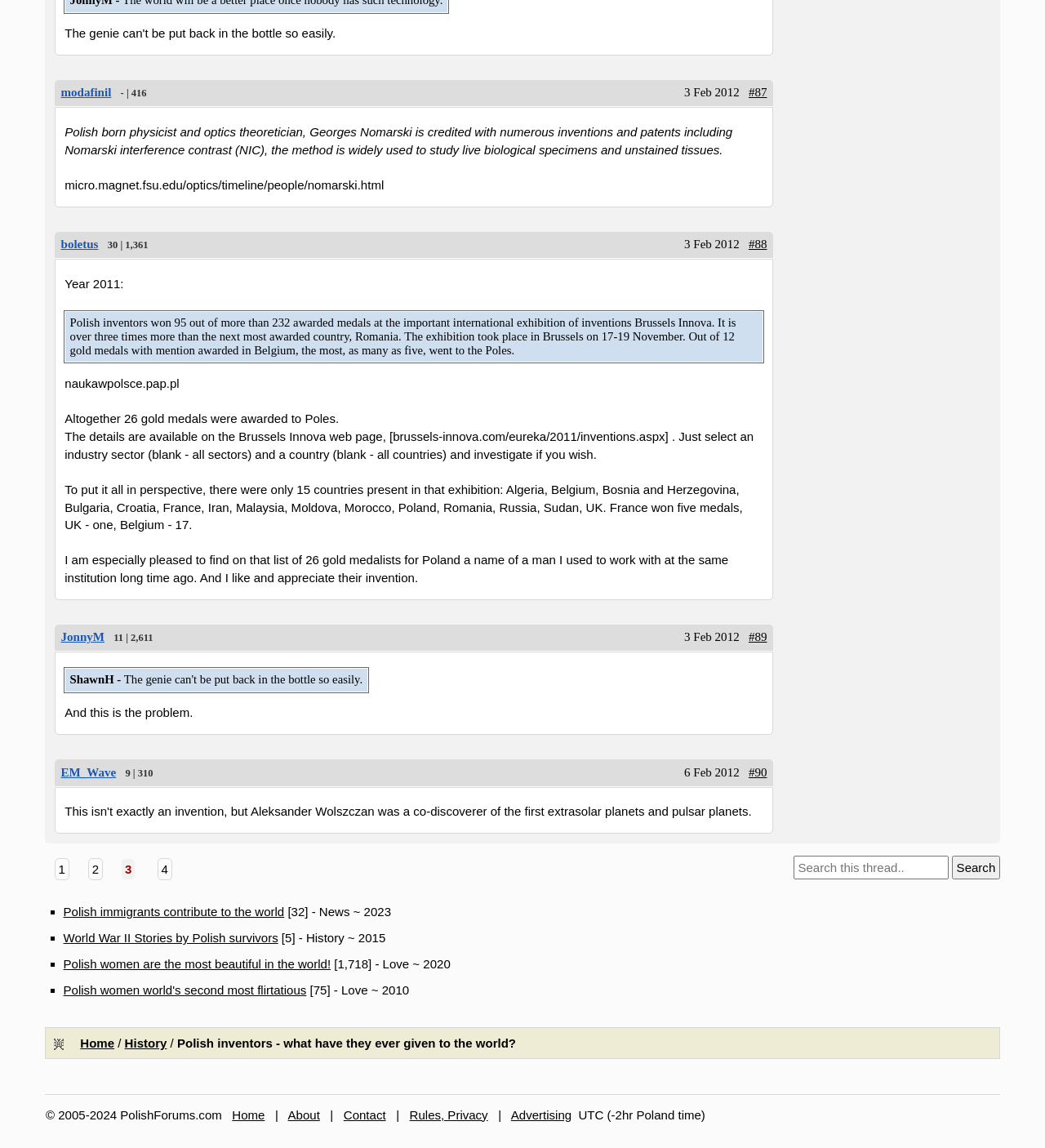Please identify the bounding box coordinates of the element I should click to complete this instruction: 'Search for a keyword'. The coordinates should be given as four float numbers between 0 and 1, like this: [left, top, right, bottom].

[0.759, 0.745, 0.908, 0.766]